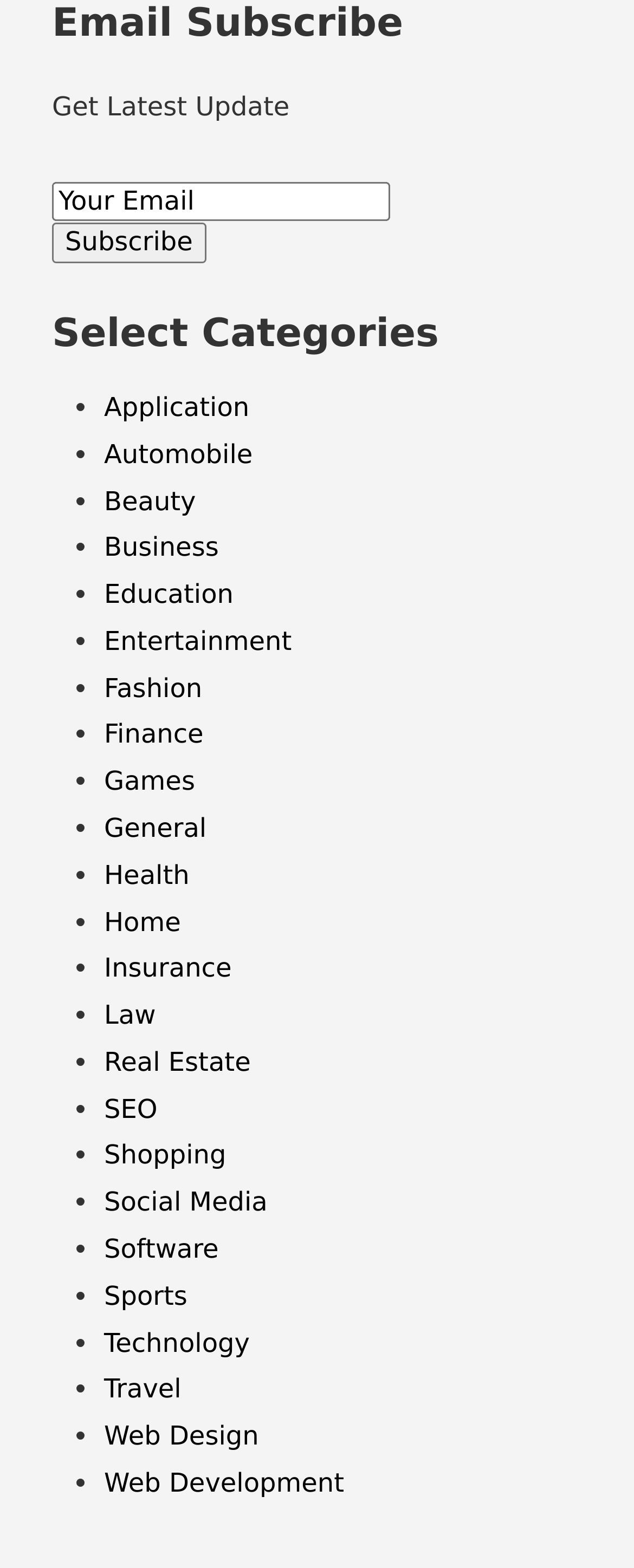Please mark the bounding box coordinates of the area that should be clicked to carry out the instruction: "Select Application category".

[0.164, 0.25, 0.393, 0.269]